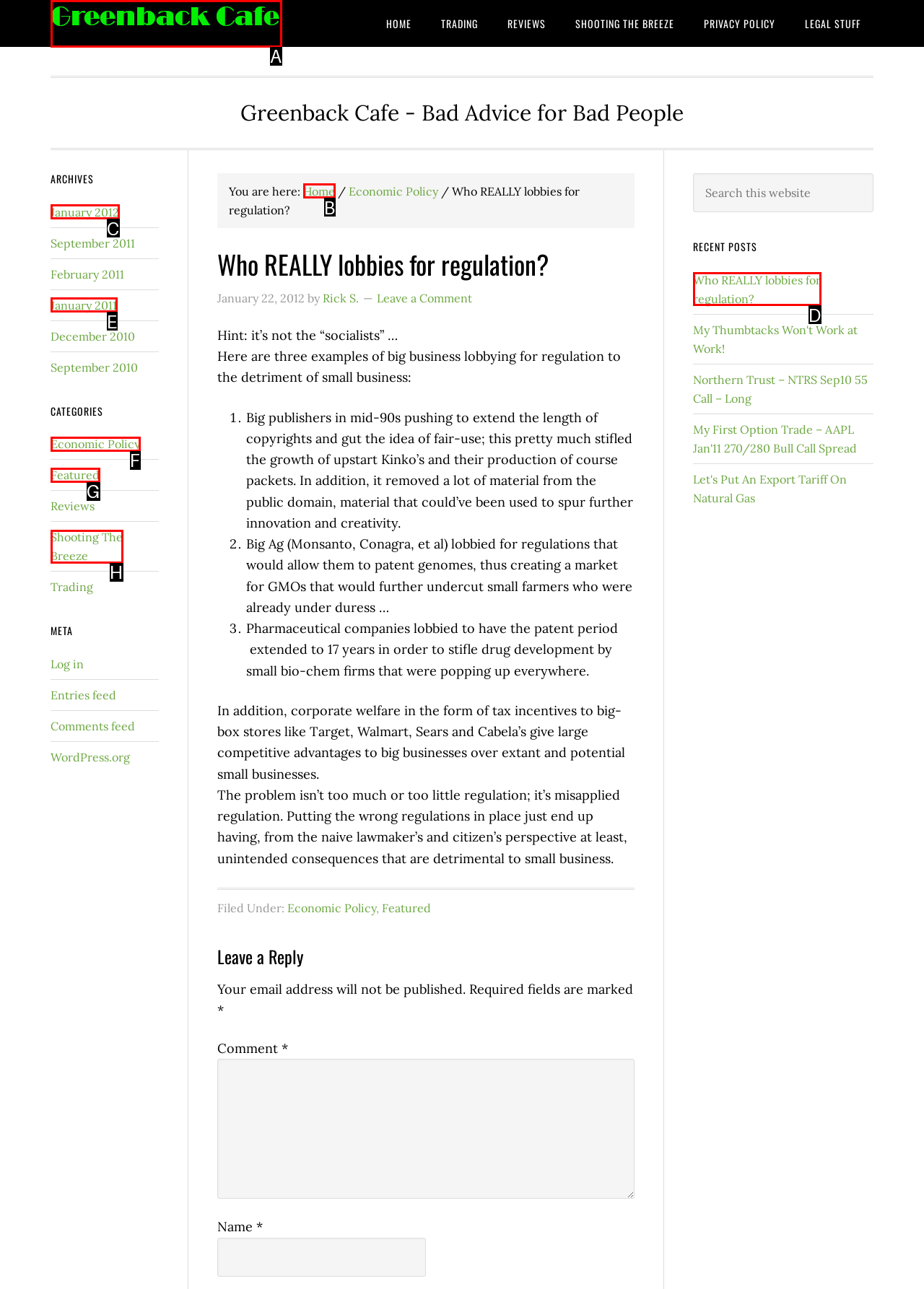Identify the option that corresponds to: Shooting The Breeze
Respond with the corresponding letter from the choices provided.

H